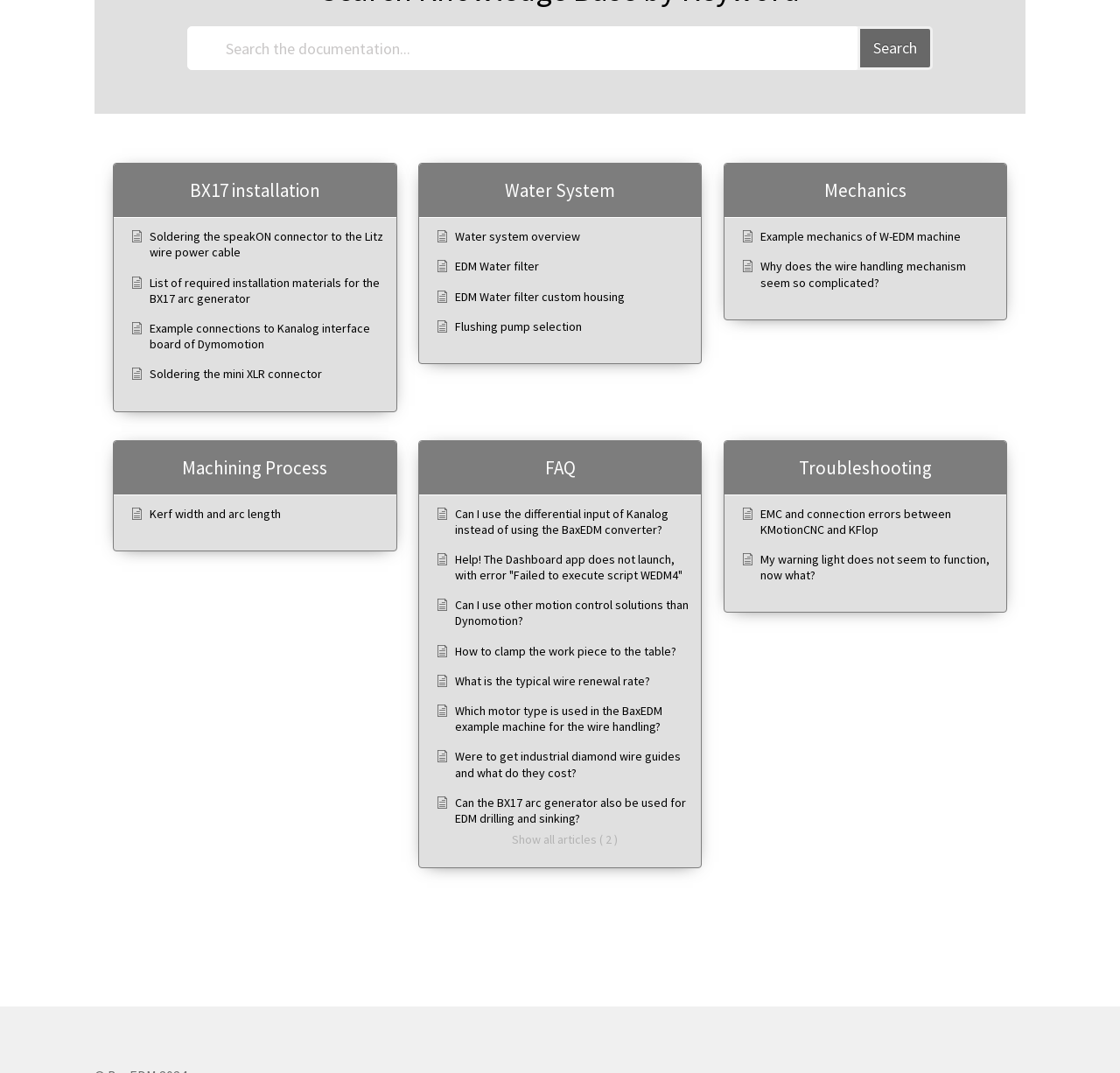Given the element description "Search", identify the bounding box of the corresponding UI element.

[0.765, 0.025, 0.832, 0.065]